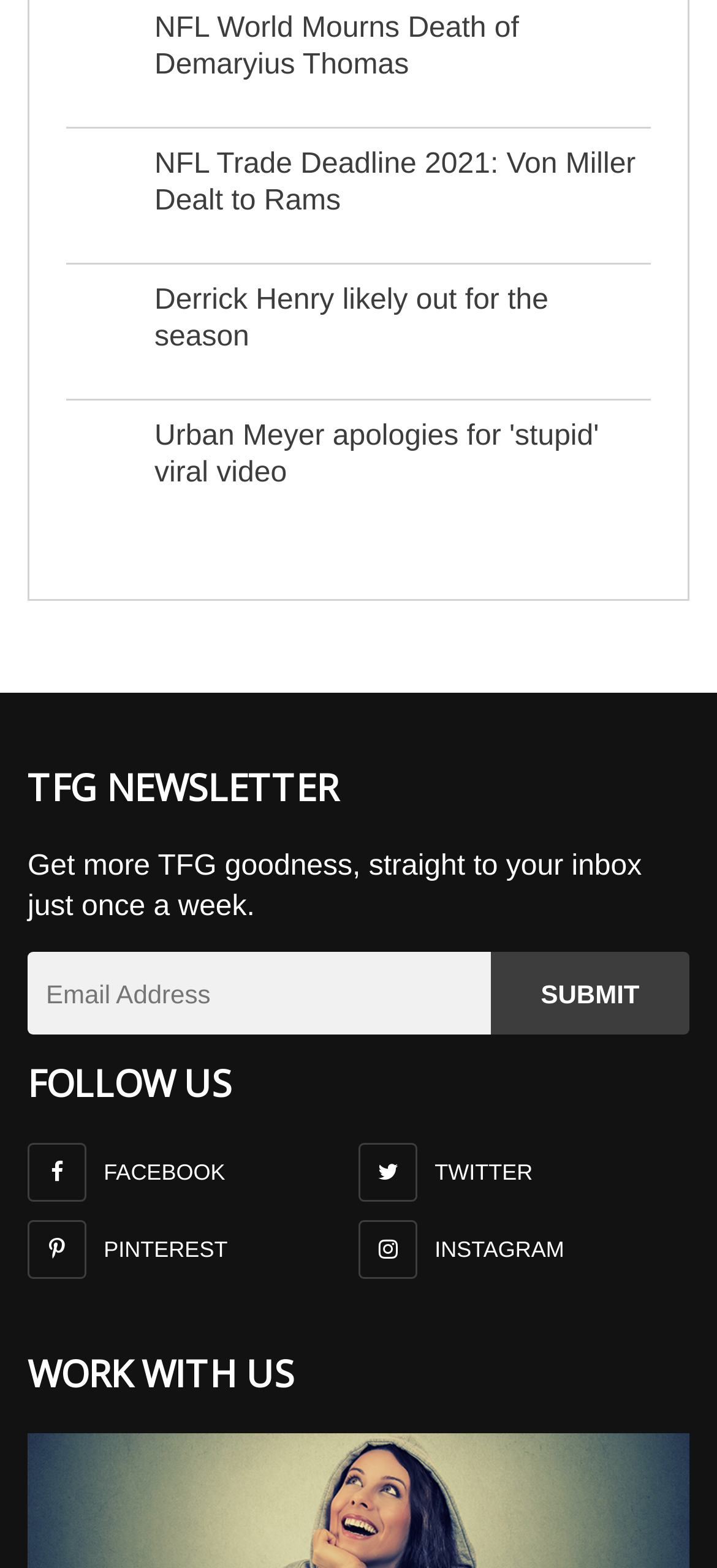Answer in one word or a short phrase: 
What is the name of the newsletter?

TFG NEWSLETTER